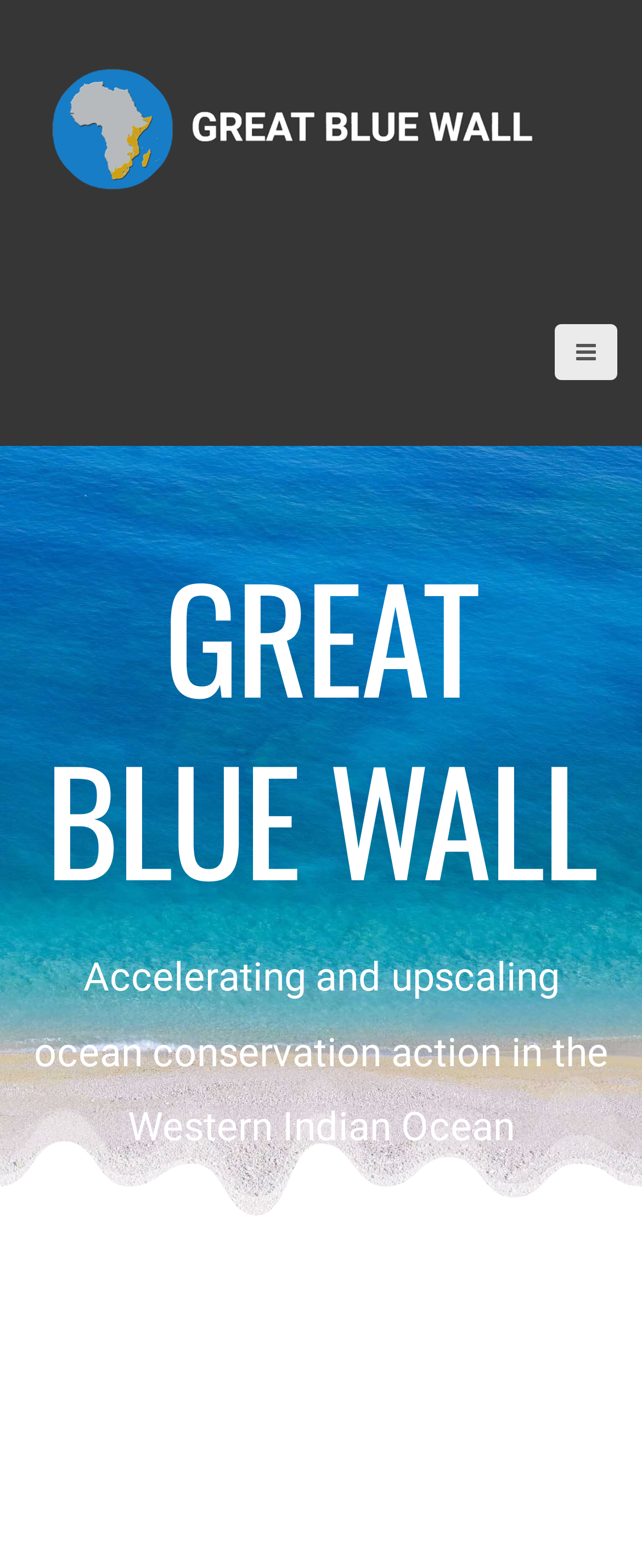Generate the text content of the main heading of the webpage.

GREAT BLUE WALL